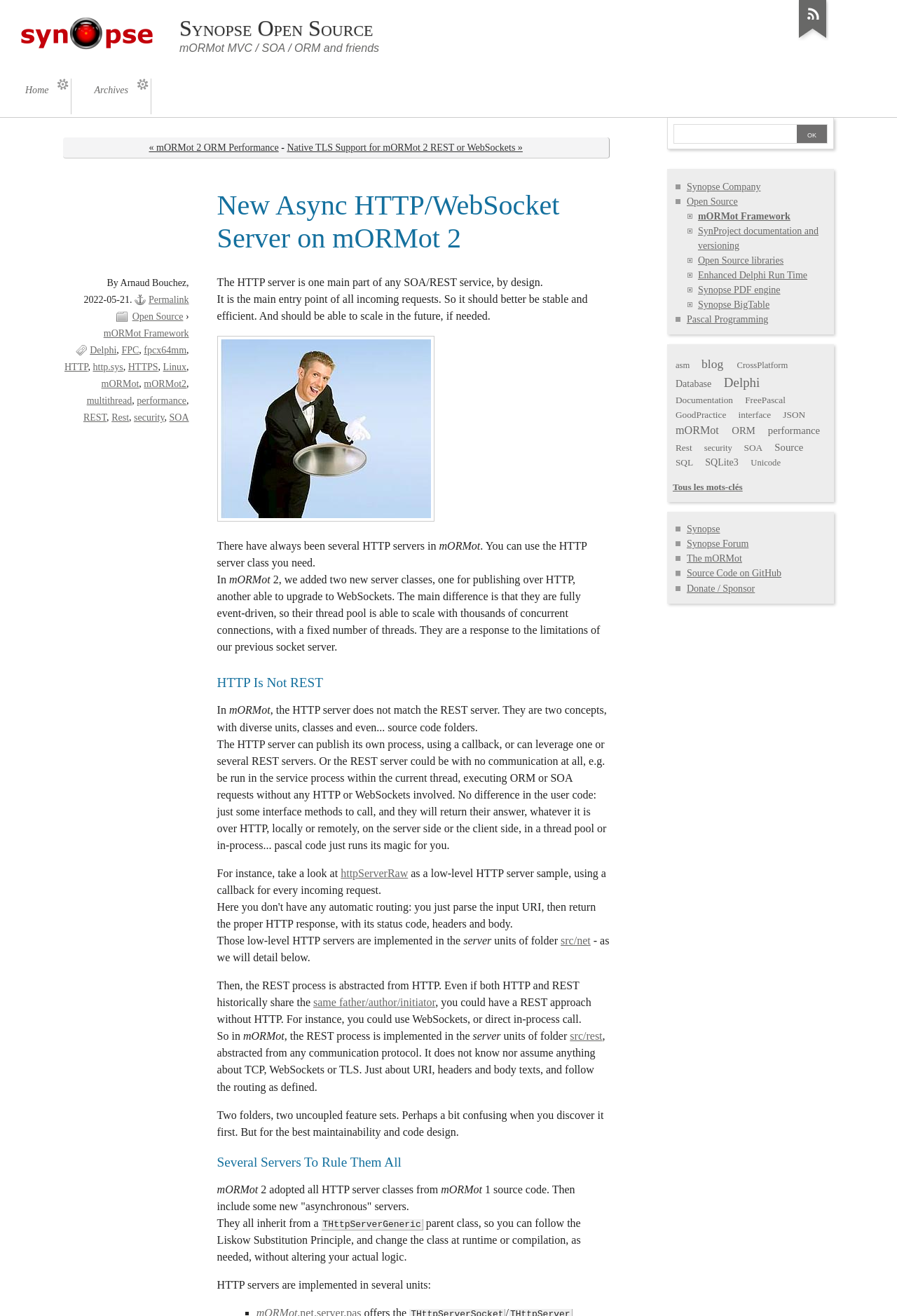From the webpage screenshot, predict the bounding box of the UI element that matches this description: "« mORMot 2 ORM Performance".

[0.166, 0.108, 0.311, 0.116]